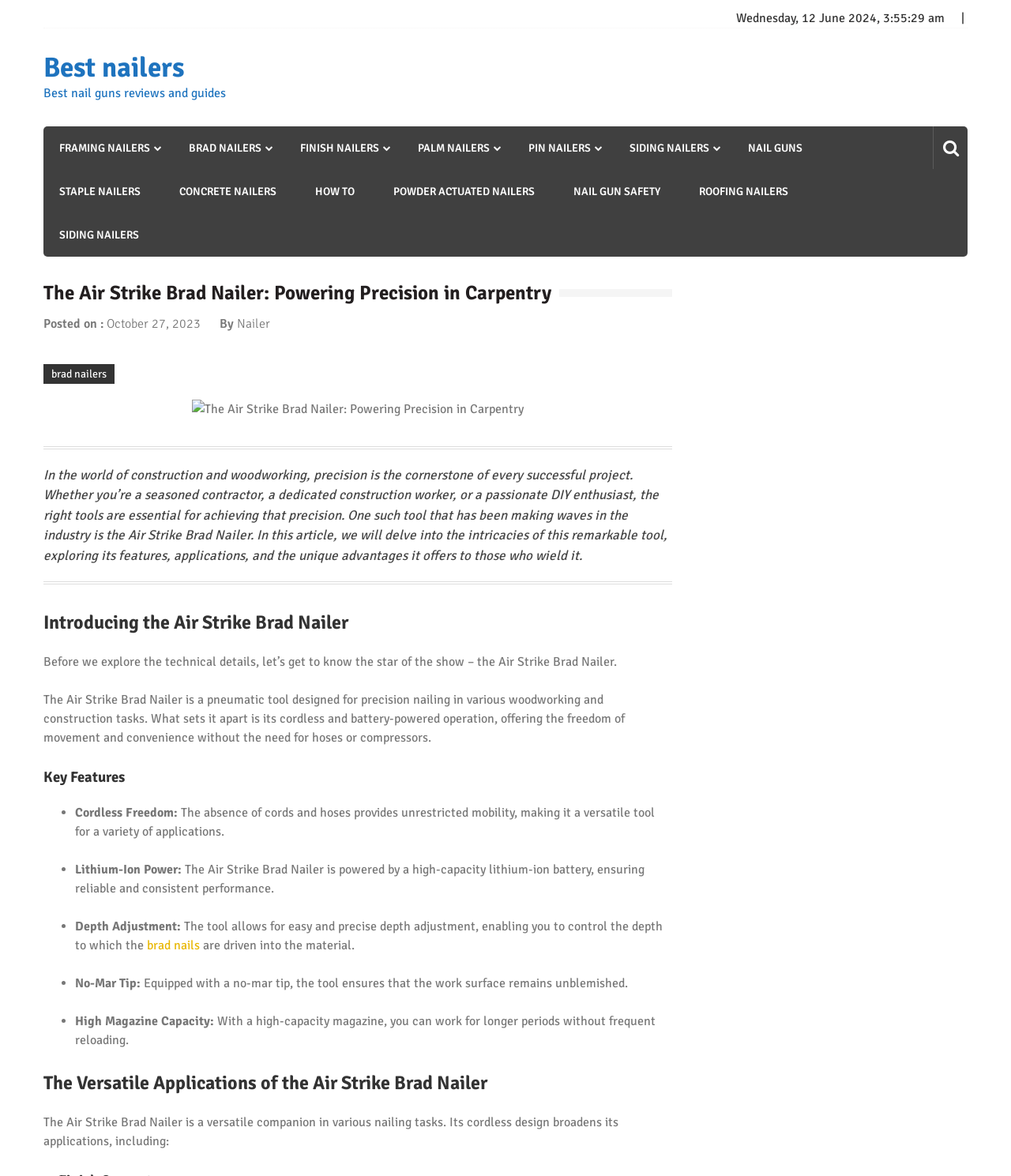How many key features of the Air Strike Brad Nailer are mentioned?
Please answer using one word or phrase, based on the screenshot.

5